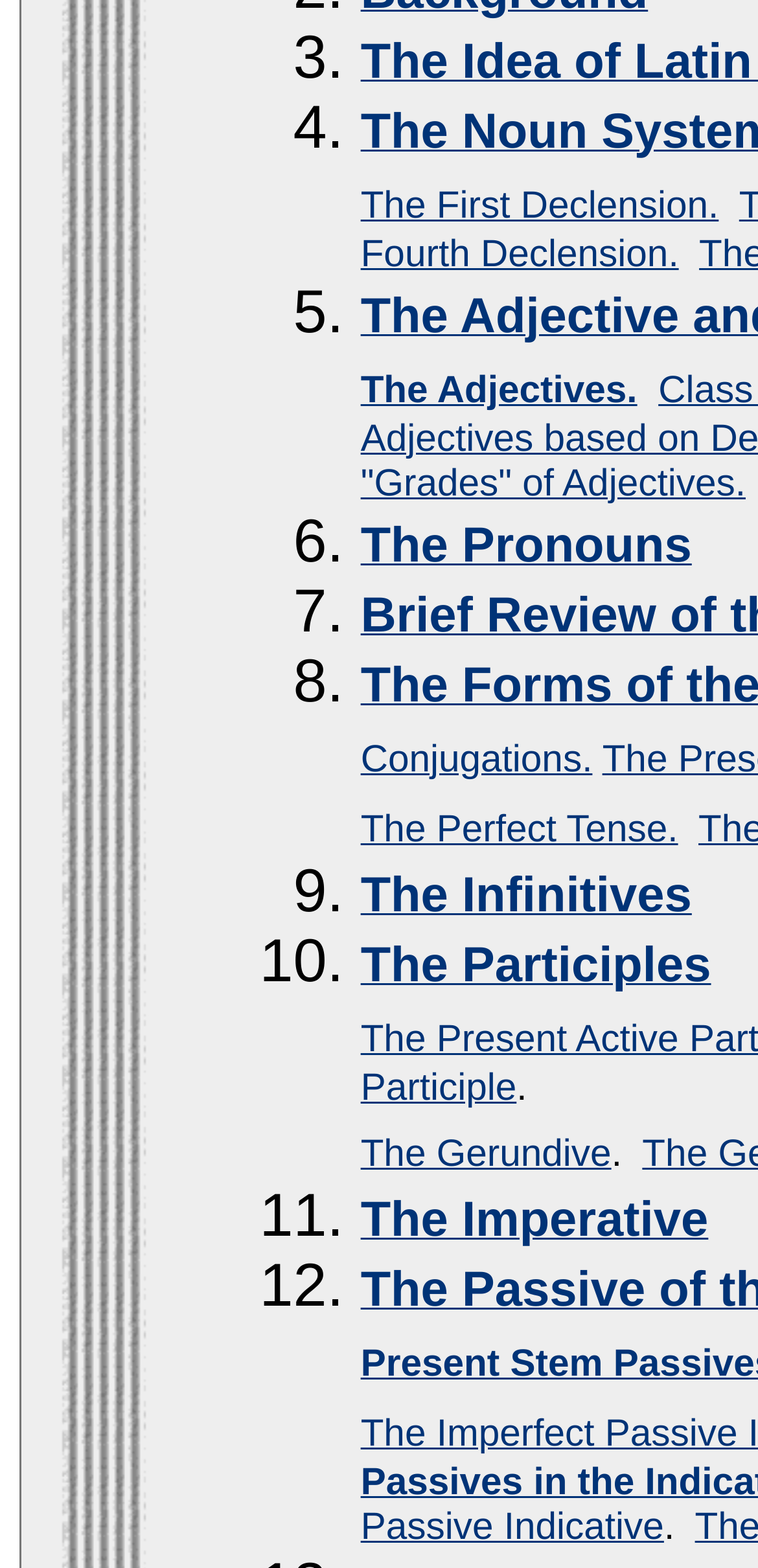What is the last link in the list? Please answer the question using a single word or phrase based on the image.

The Imperative